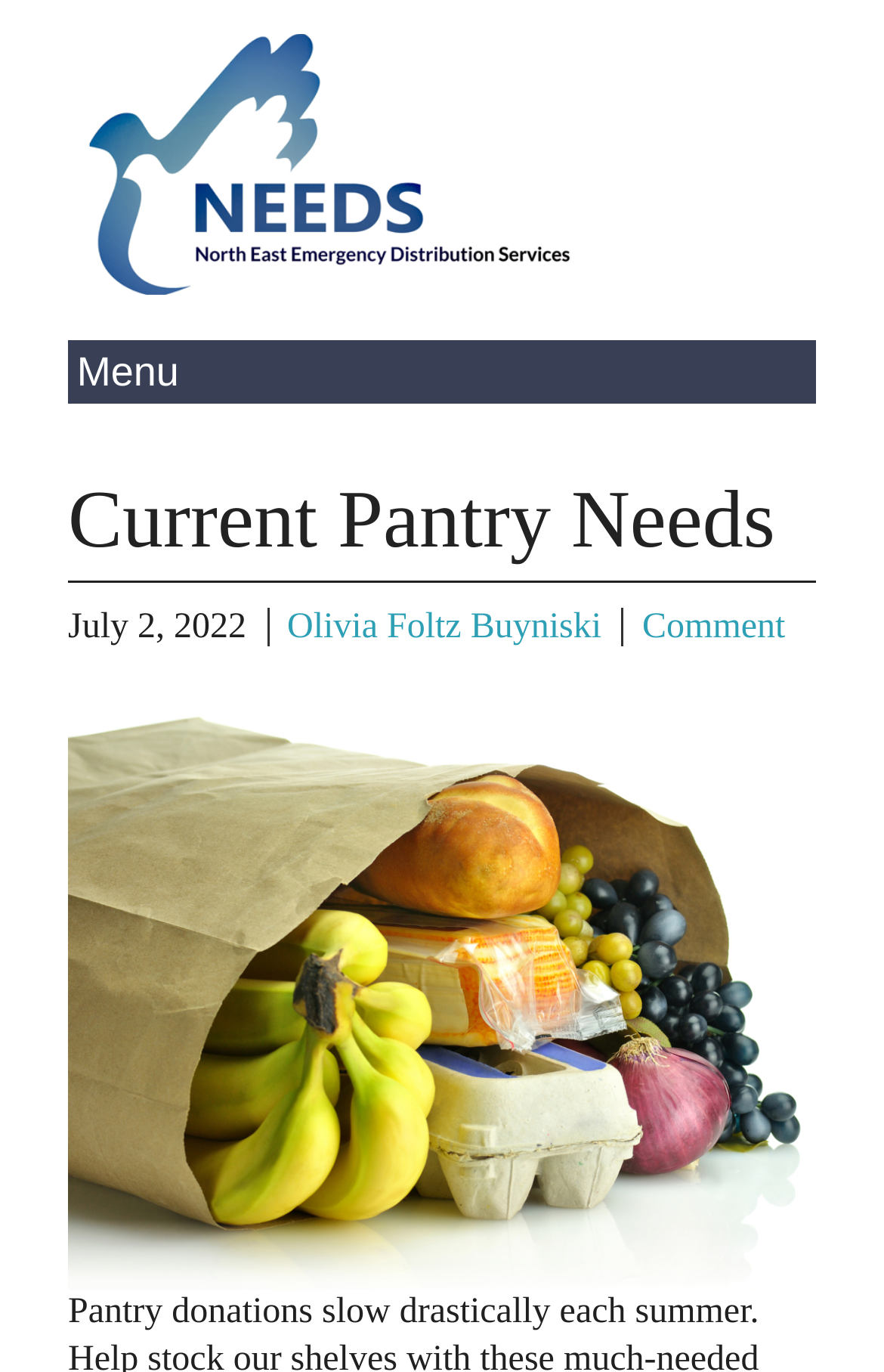Please reply with a single word or brief phrase to the question: 
What is the author of the content on the webpage?

Olivia Foltz Buyniski